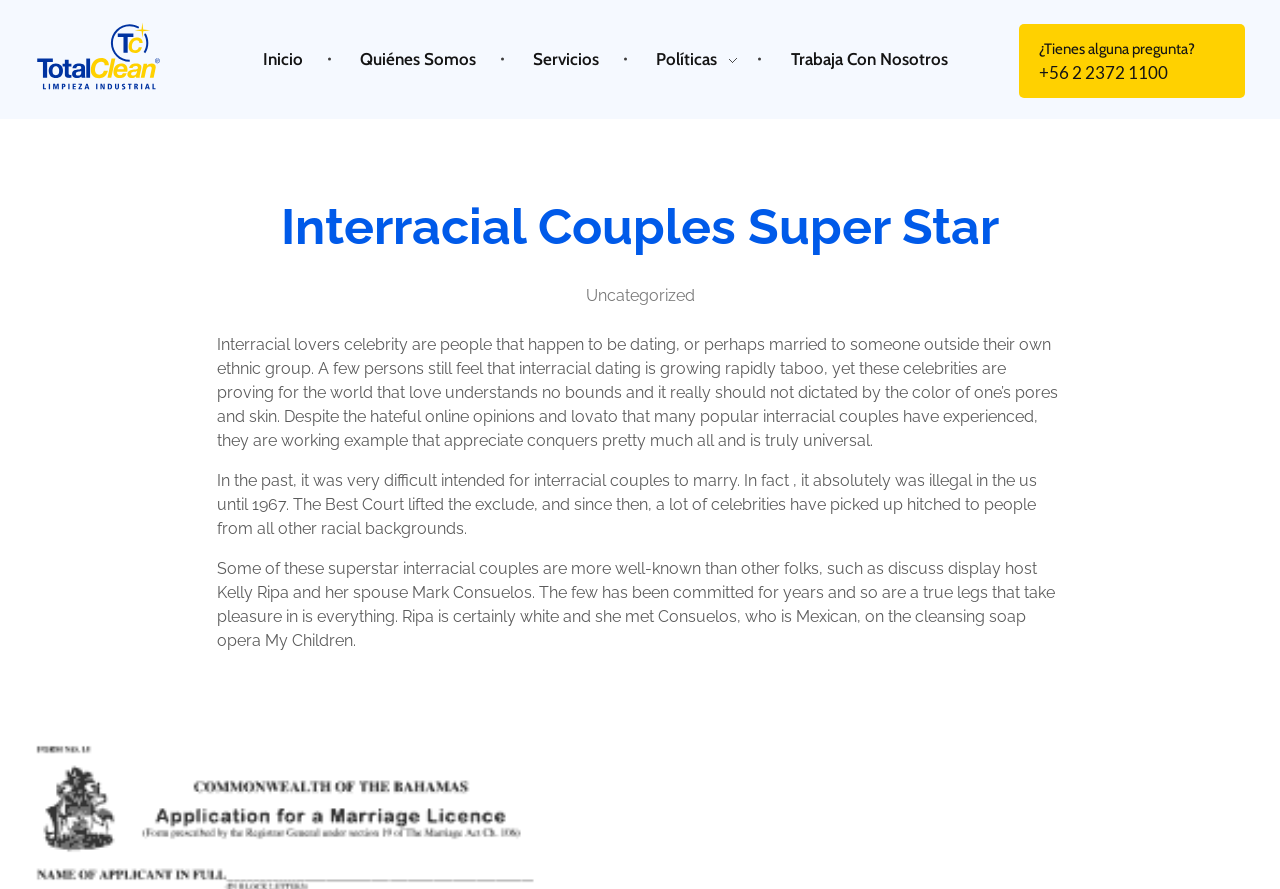What is the topic of the webpage?
Answer the question with a single word or phrase by looking at the picture.

Interracial Couples